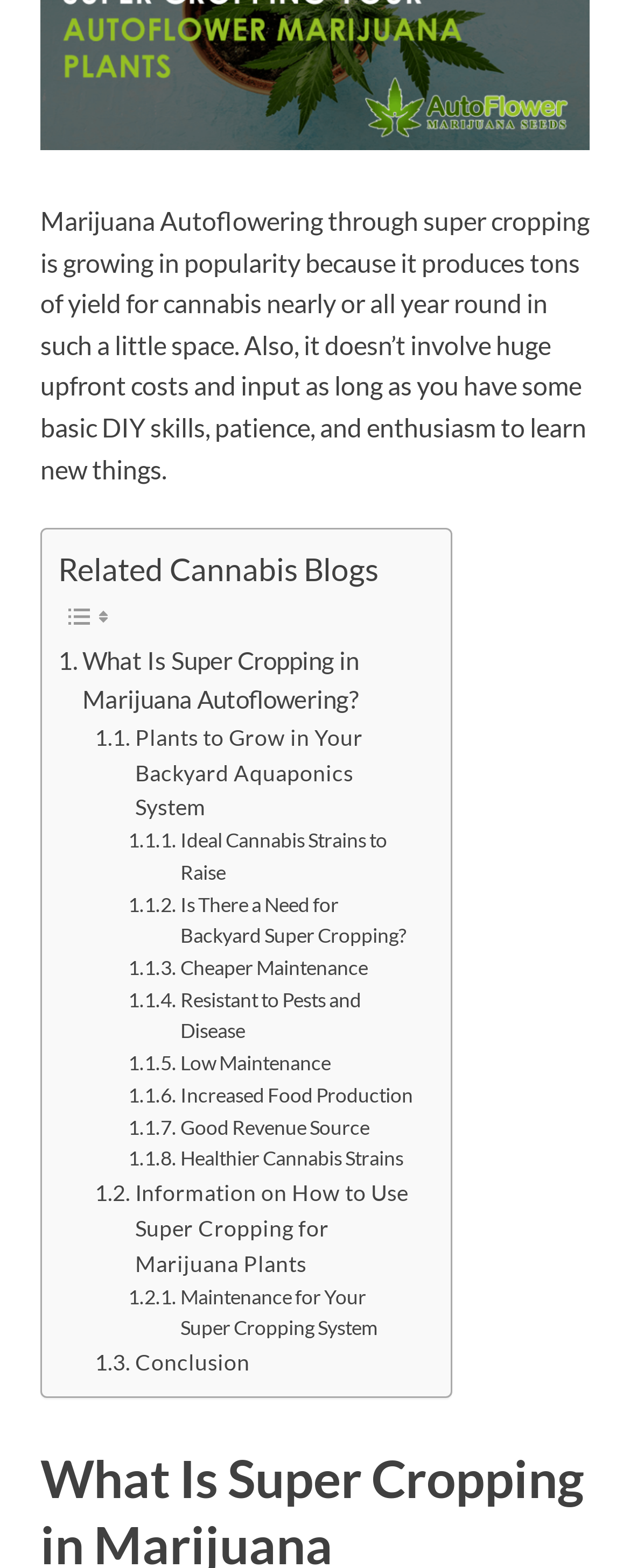Please determine the bounding box coordinates for the element that should be clicked to follow these instructions: "View the blog post about plants to grow in your backyard aquaponics system".

[0.151, 0.459, 0.664, 0.526]